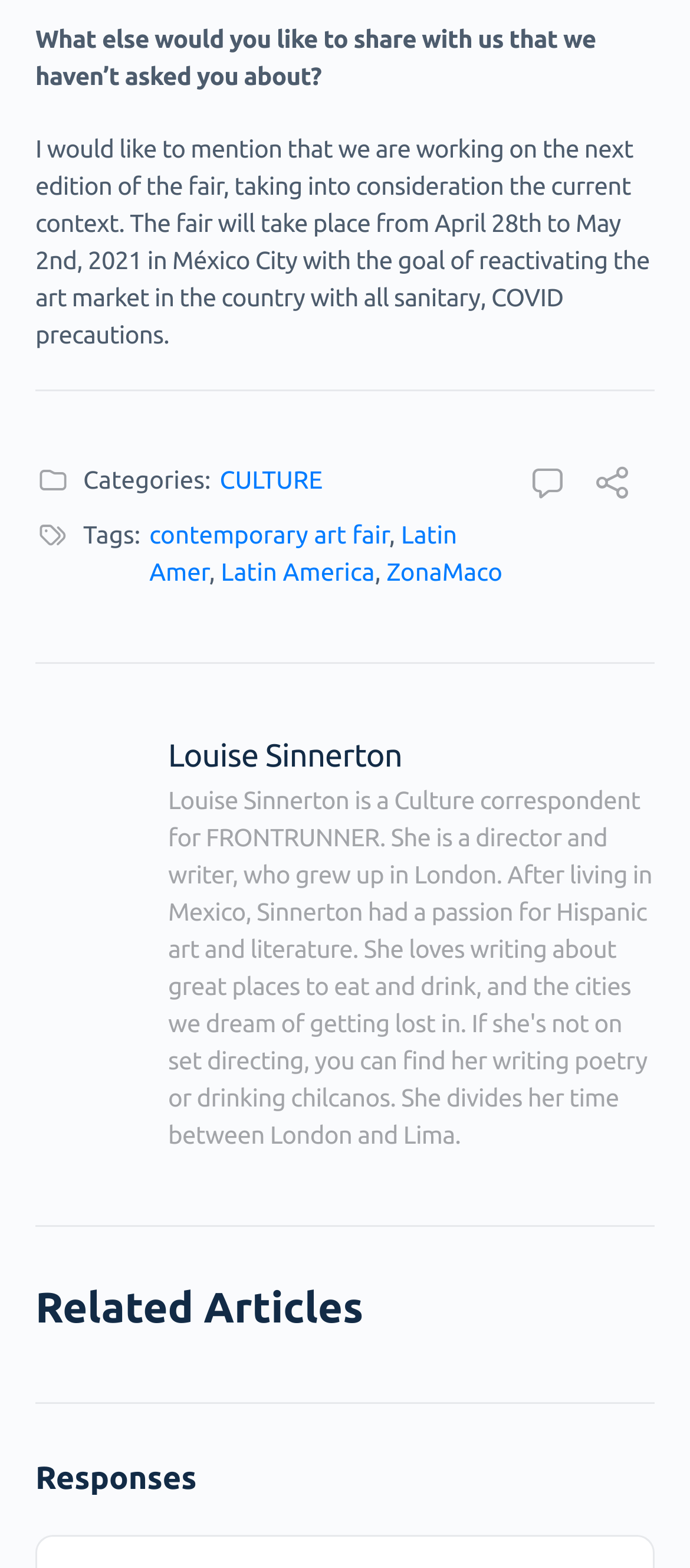Please find the bounding box for the UI element described by: "Latin Amer".

[0.216, 0.332, 0.663, 0.374]